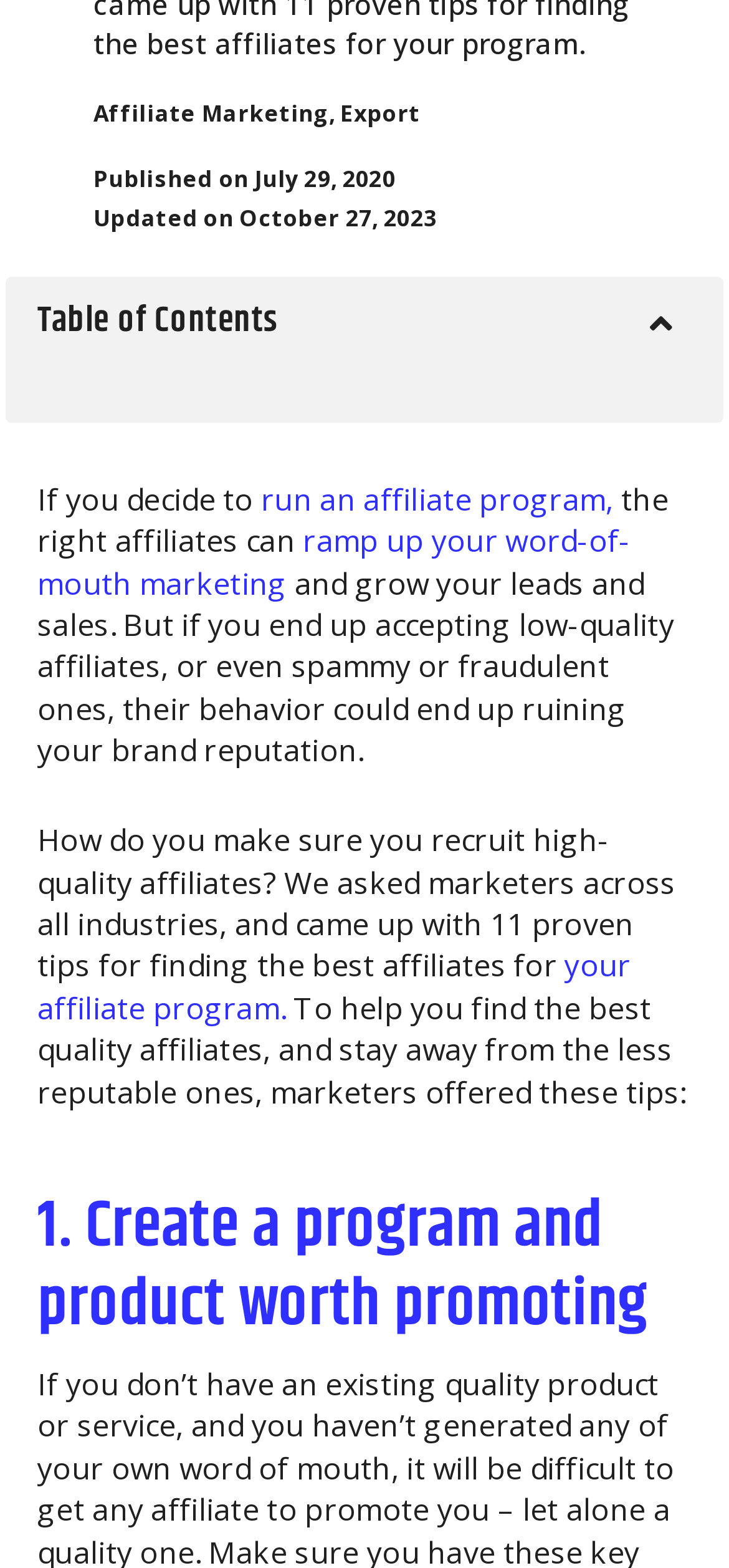Extract the bounding box coordinates for the HTML element that matches this description: "Weddings". The coordinates should be four float numbers between 0 and 1, i.e., [left, top, right, bottom].

None